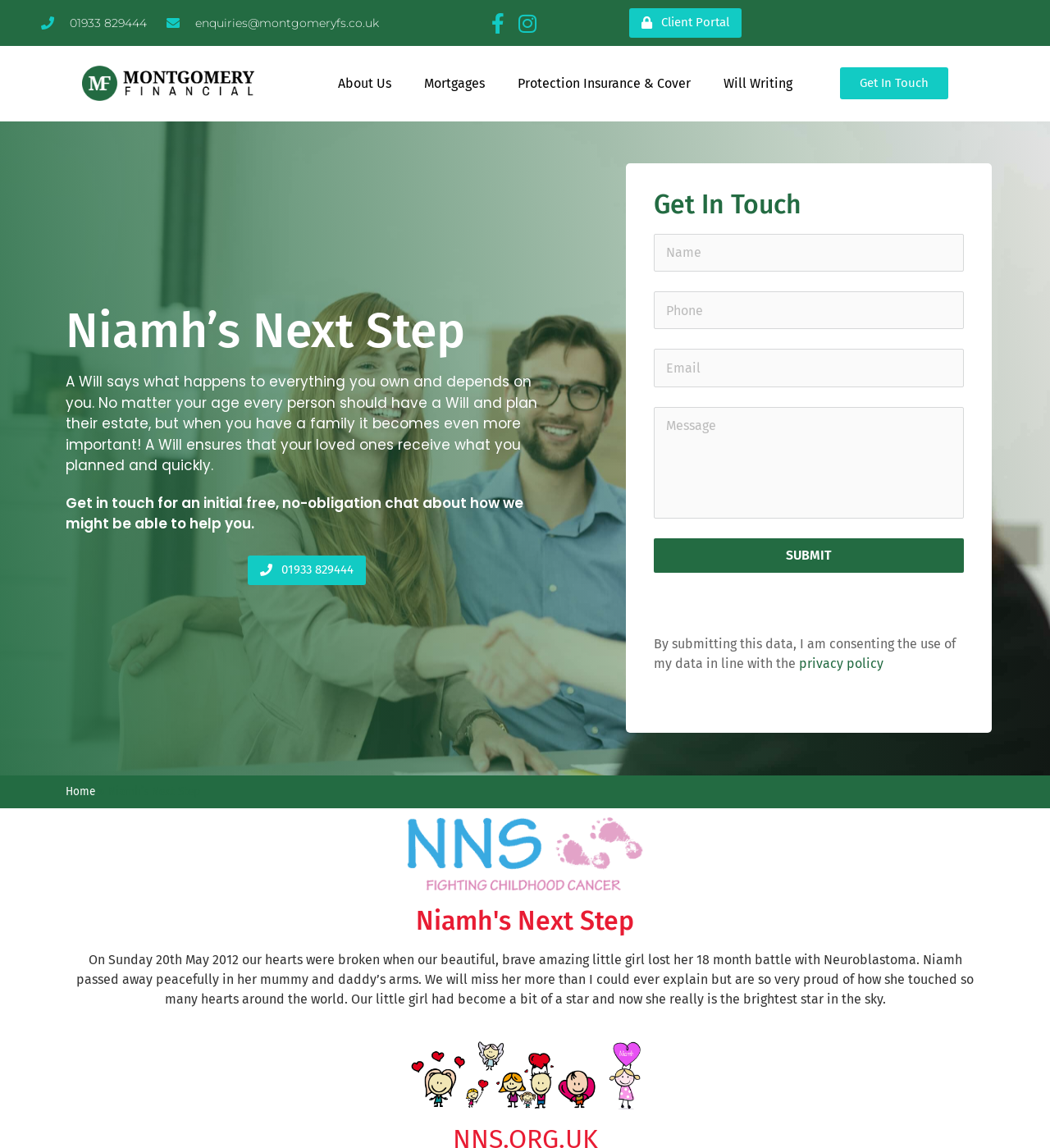Using the information in the image, could you please answer the following question in detail:
What is the link to the privacy policy?

I found the link to the privacy policy by looking at the StaticText element that says 'By submitting this data, I am consenting the use of my data in line with the' and then found the link 'privacy policy' next to it.